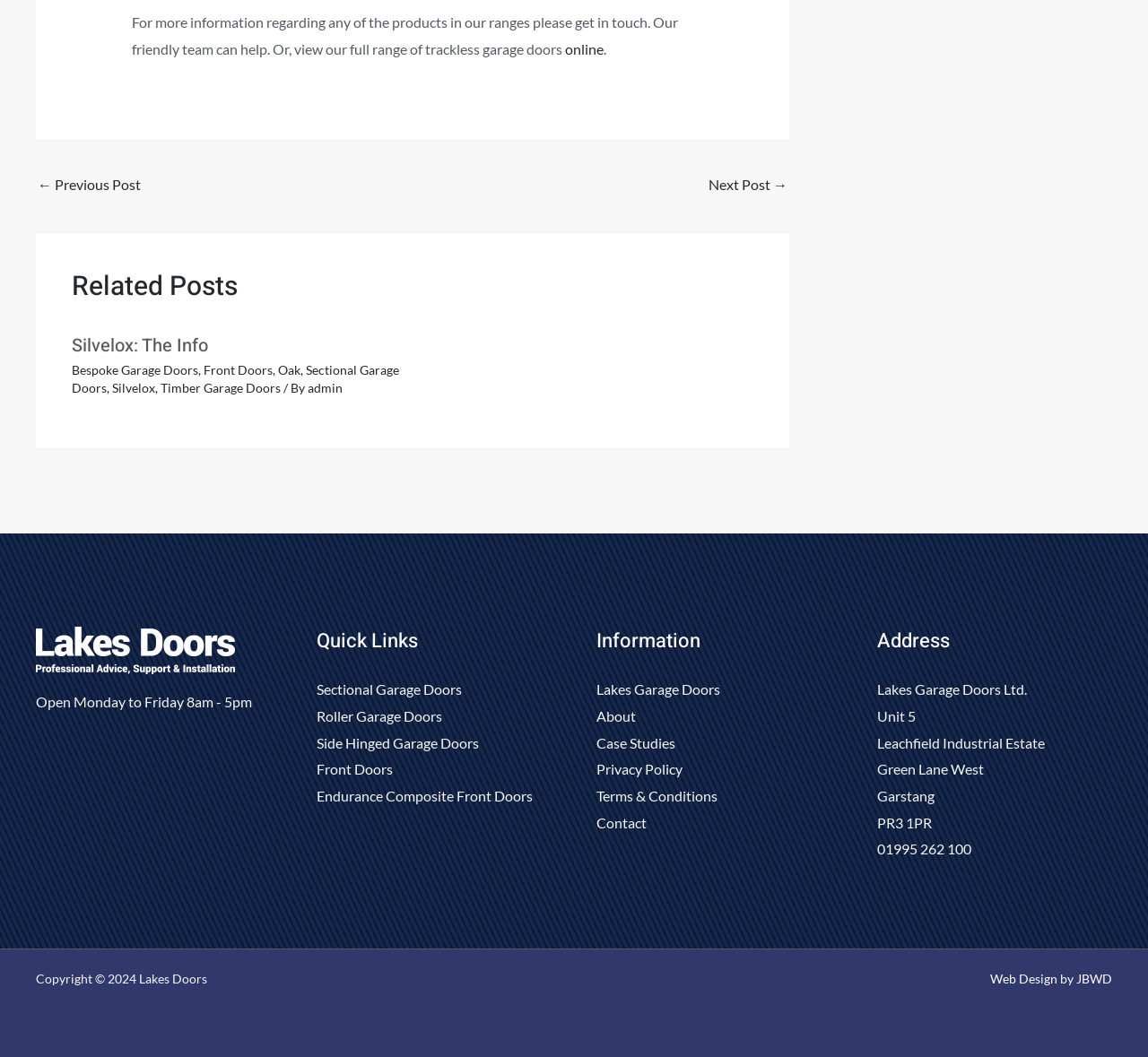What are the business hours?
Refer to the screenshot and answer in one word or phrase.

Monday to Friday 8am - 5pm